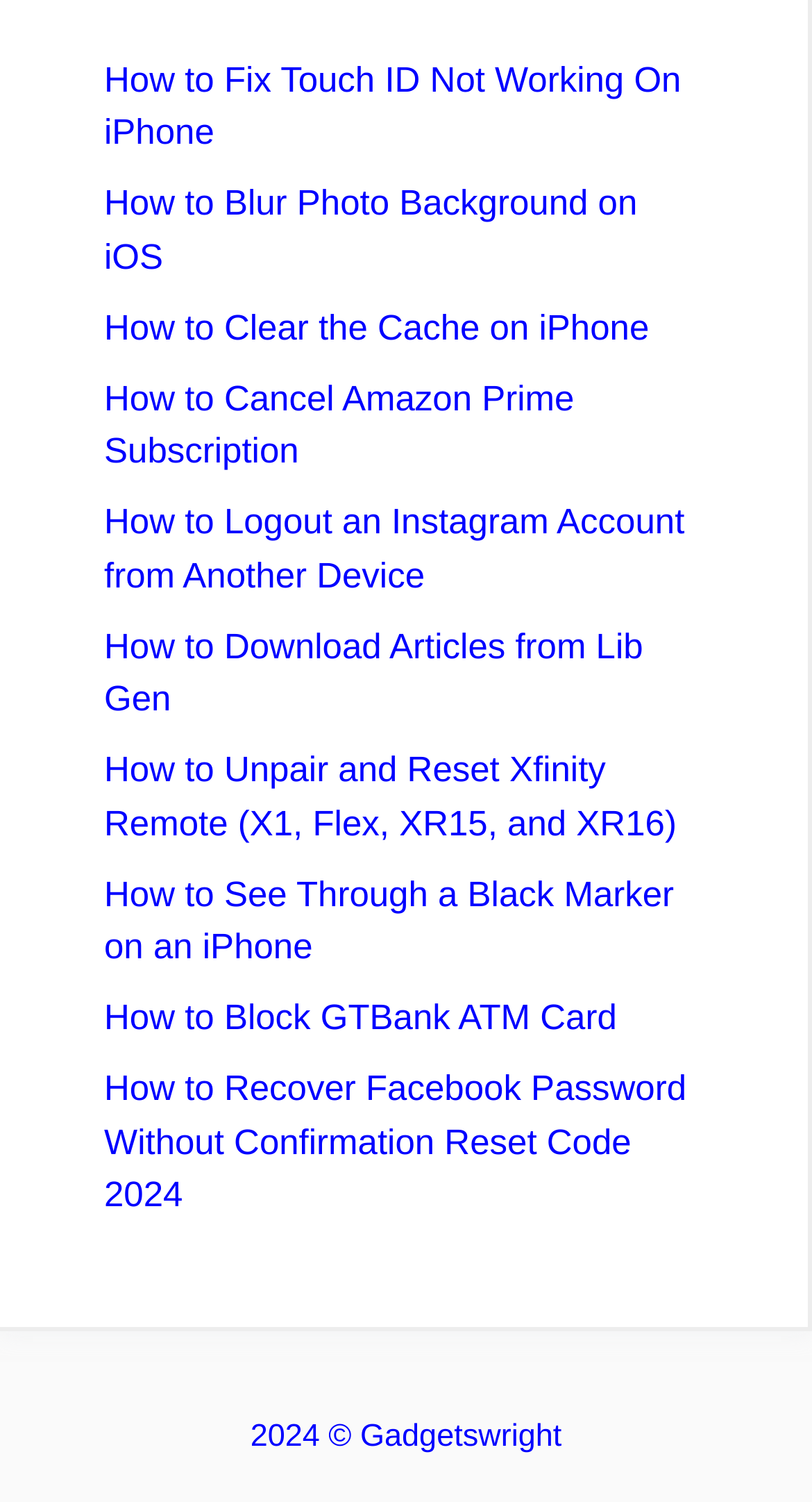From the image, can you give a detailed response to the question below:
What is the topic of the first tutorial link?

The first tutorial link on the webpage has the text 'How to Fix Touch ID Not Working On iPhone', indicating that the topic of this tutorial is fixing Touch ID issues on iPhone devices.